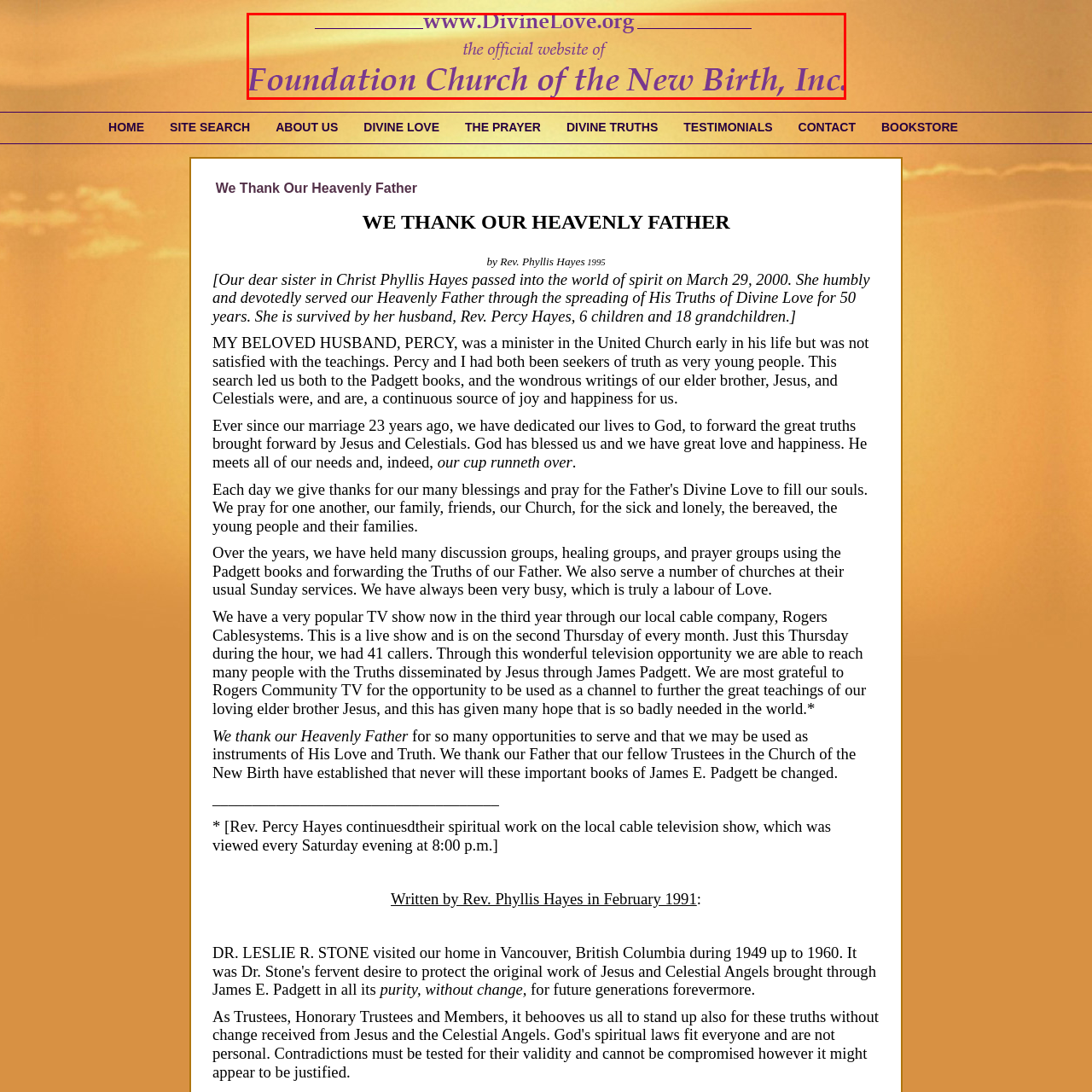Offer a detailed account of what is shown inside the red bounding box.

The image features the header of the official website for the Foundation Church of the New Birth, Inc. The design showcases a warm gradient background transitioning from golden hues to soft orange, conveying a sense of peace and spirituality. Prominently displayed at the top is the text "www.DivineLove.org," indicating the church's online presence. Below this, in elegant typography, the phrase "the official website of Foundation Church of the New Birth, Inc." underscores the church's mission and identity. This visual impression is thoughtfully crafted to reflect the church's dedication to the teachings of Divine Love while inviting visitors to explore further.